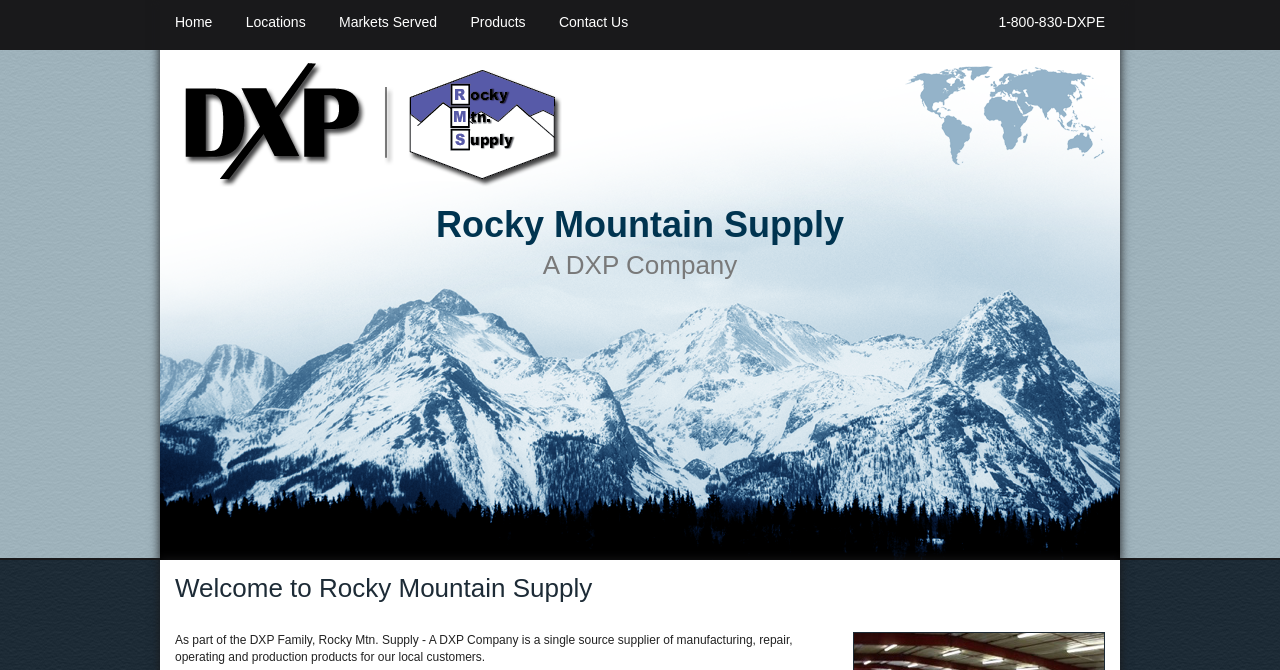Determine the bounding box of the UI component based on this description: "alt="Locations"". The bounding box coordinates should be four float values between 0 and 1, i.e., [left, top, right, bottom].

[0.707, 0.23, 0.875, 0.251]